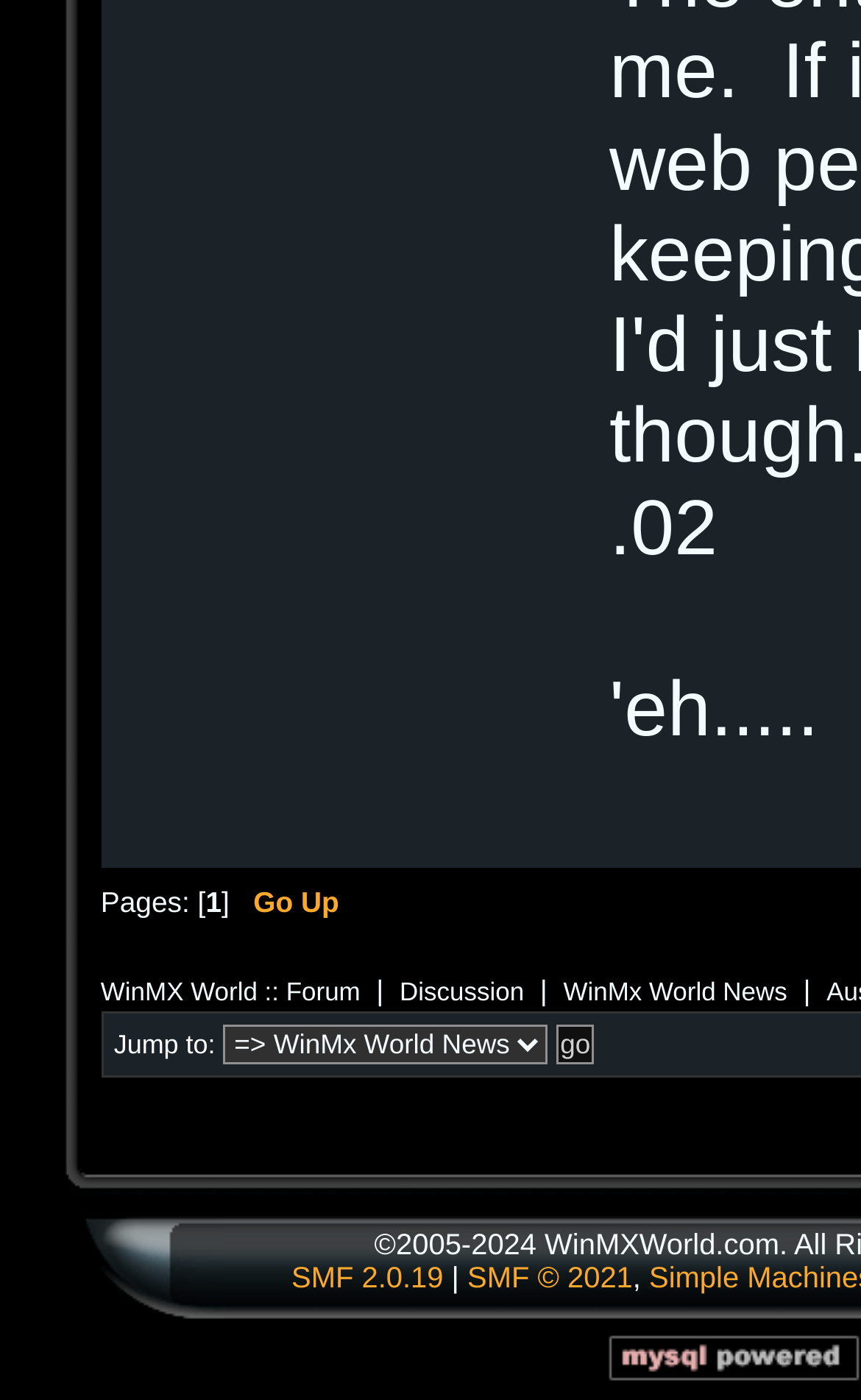Please find the bounding box coordinates of the element's region to be clicked to carry out this instruction: "Click on 'go'".

[0.645, 0.732, 0.691, 0.761]